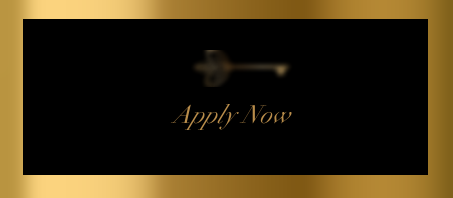From the image, can you give a detailed response to the question below:
What is the font color of the 'Apply Now' phrase?

The caption describes the phrase 'Apply Now' as being 'elegantly presented in a sophisticated golden font', implying that the font color of the phrase is golden.